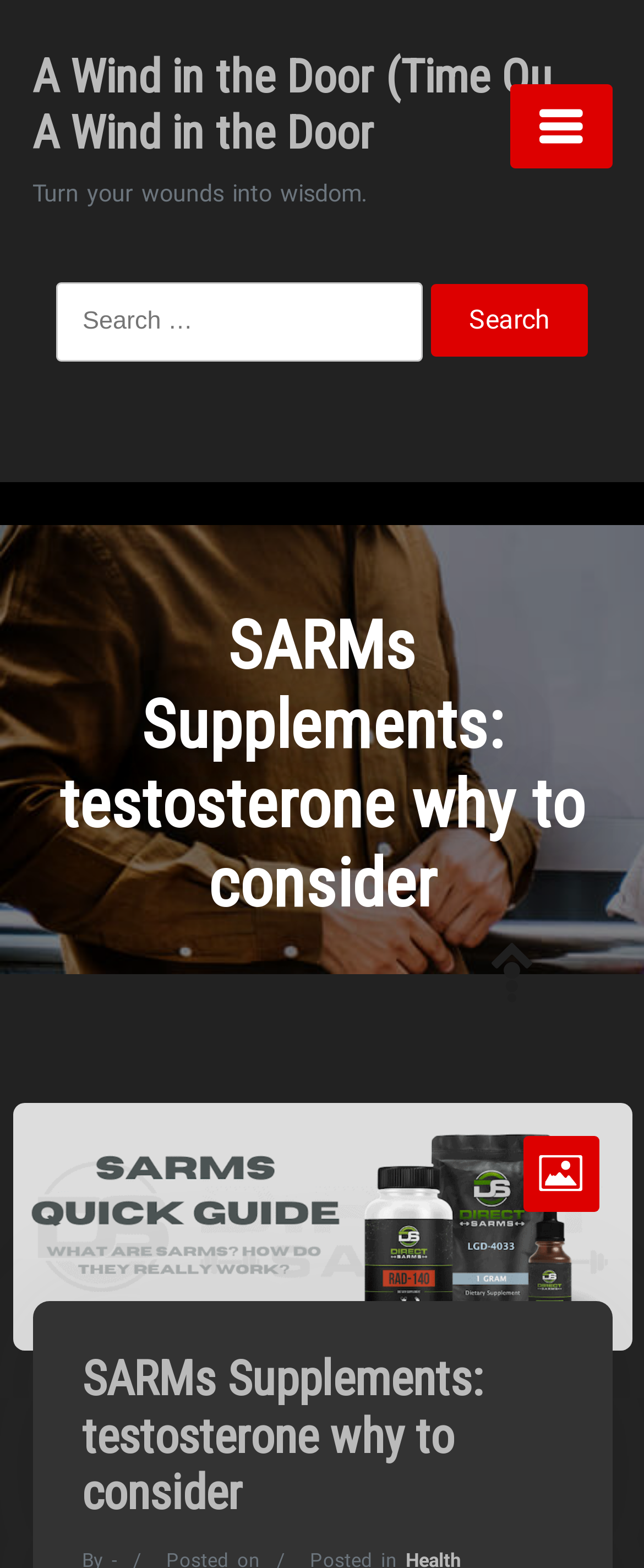Produce an extensive caption that describes everything on the webpage.

The webpage appears to be a blog or article page with a focus on SARMs supplements and testosterone. At the top of the page, there is a heading that reads "A Wind in the Door (Time Qu... A Wind in the Door" which is also a clickable link. Below this heading, there is a quote or tagline that says "Turn your wounds into wisdom."

To the top right of the page, there is a button with an icon, possibly a social media or sharing button. Below the quote, there is a search bar that spans most of the width of the page, with a label "Search for:" and a search input field. The search bar also has a "Search" button to the right.

The main content of the page is headed by a title "SARMs Supplements: testosterone why to consider", which is a clickable link. This title is followed by a block of content that is not specified in the accessibility tree, but is likely the main article or blog post. At the bottom of the page, there is another link with an icon, possibly a navigation or footer link.

Overall, the page has a simple and clean layout, with a focus on the main article content and a few navigation and search elements.